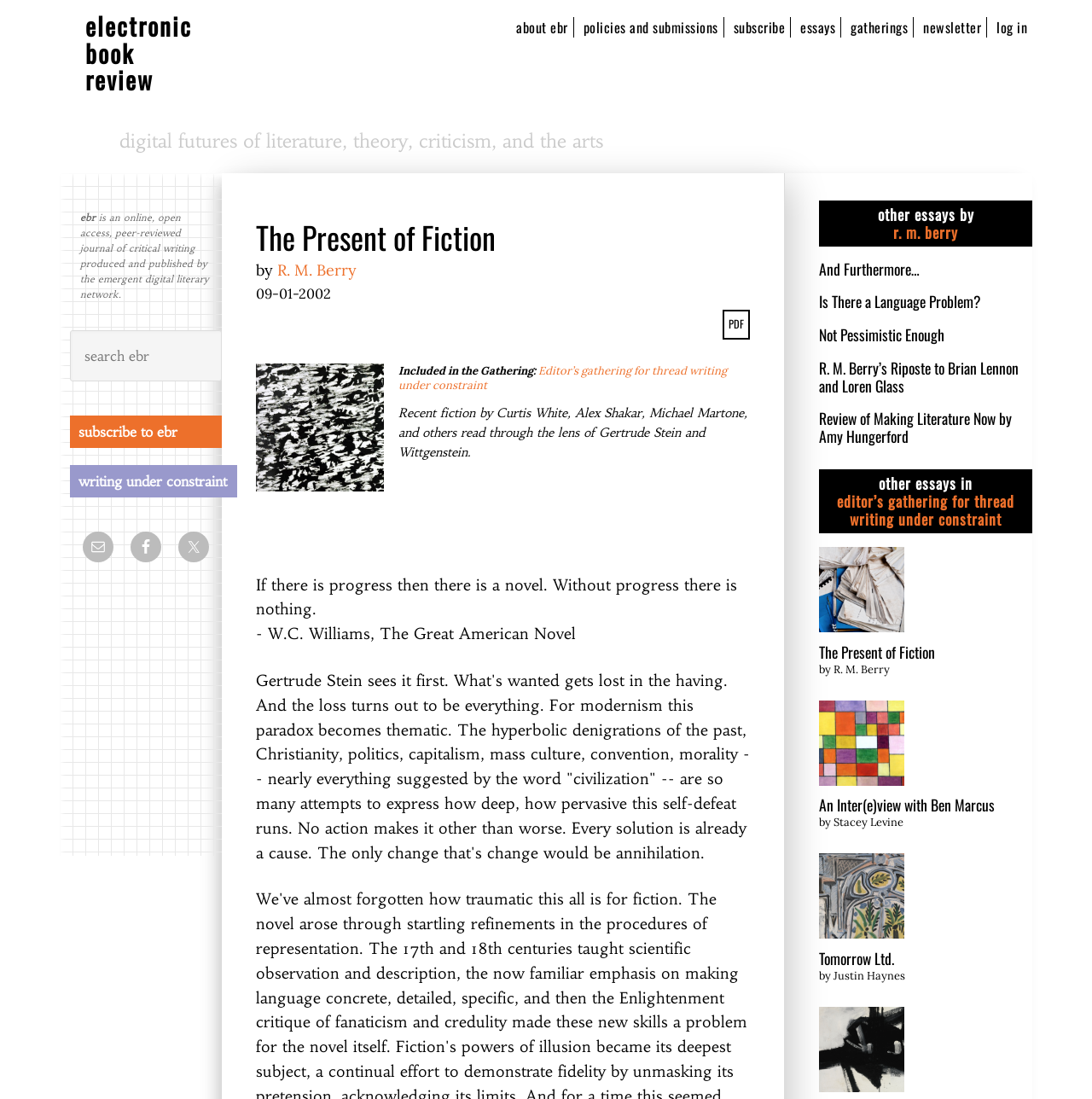Answer this question using a single word or a brief phrase:
How many social media platforms are linked?

3